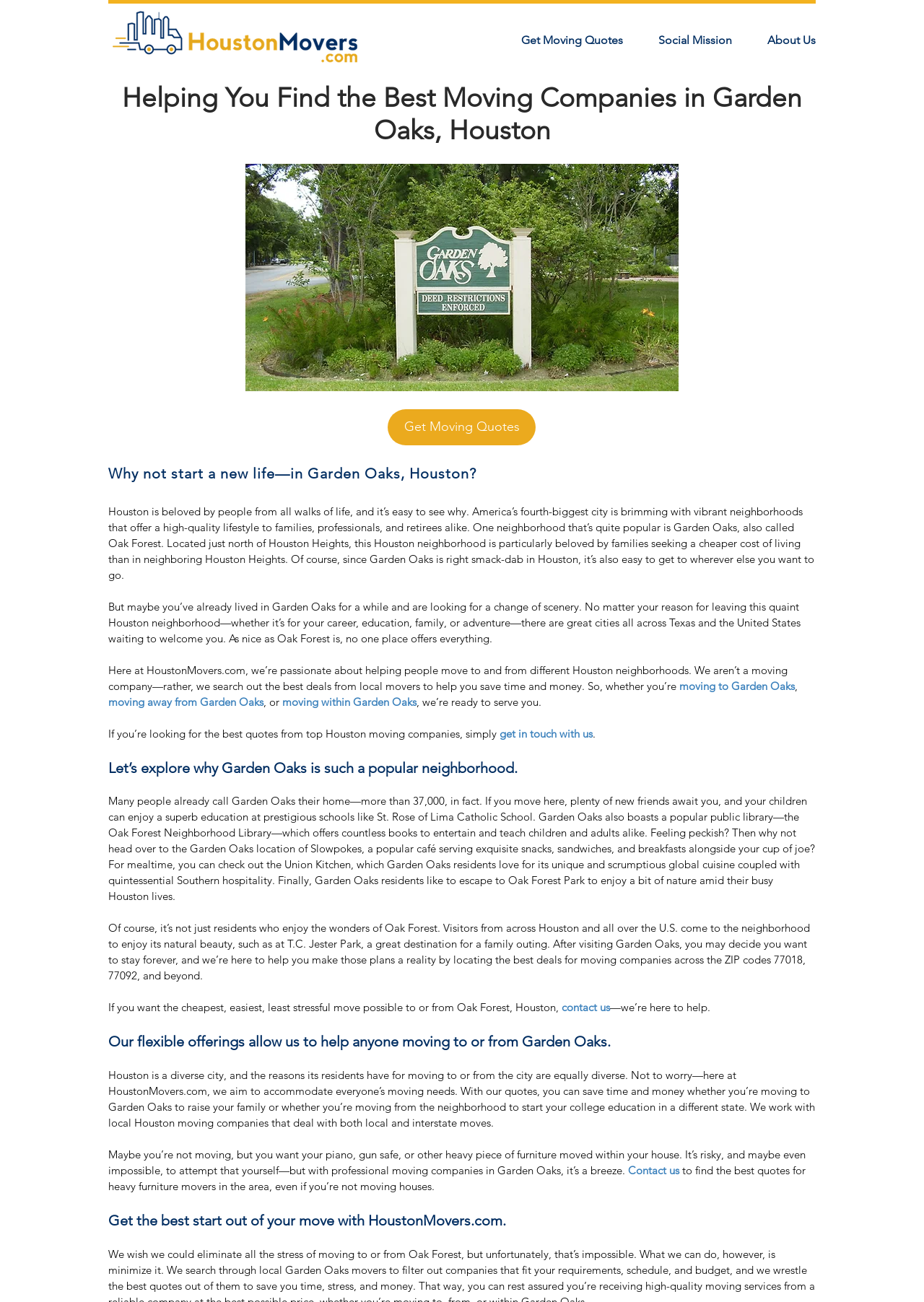Could you highlight the region that needs to be clicked to execute the instruction: "Click the 'get in touch with us' link"?

[0.541, 0.559, 0.641, 0.568]